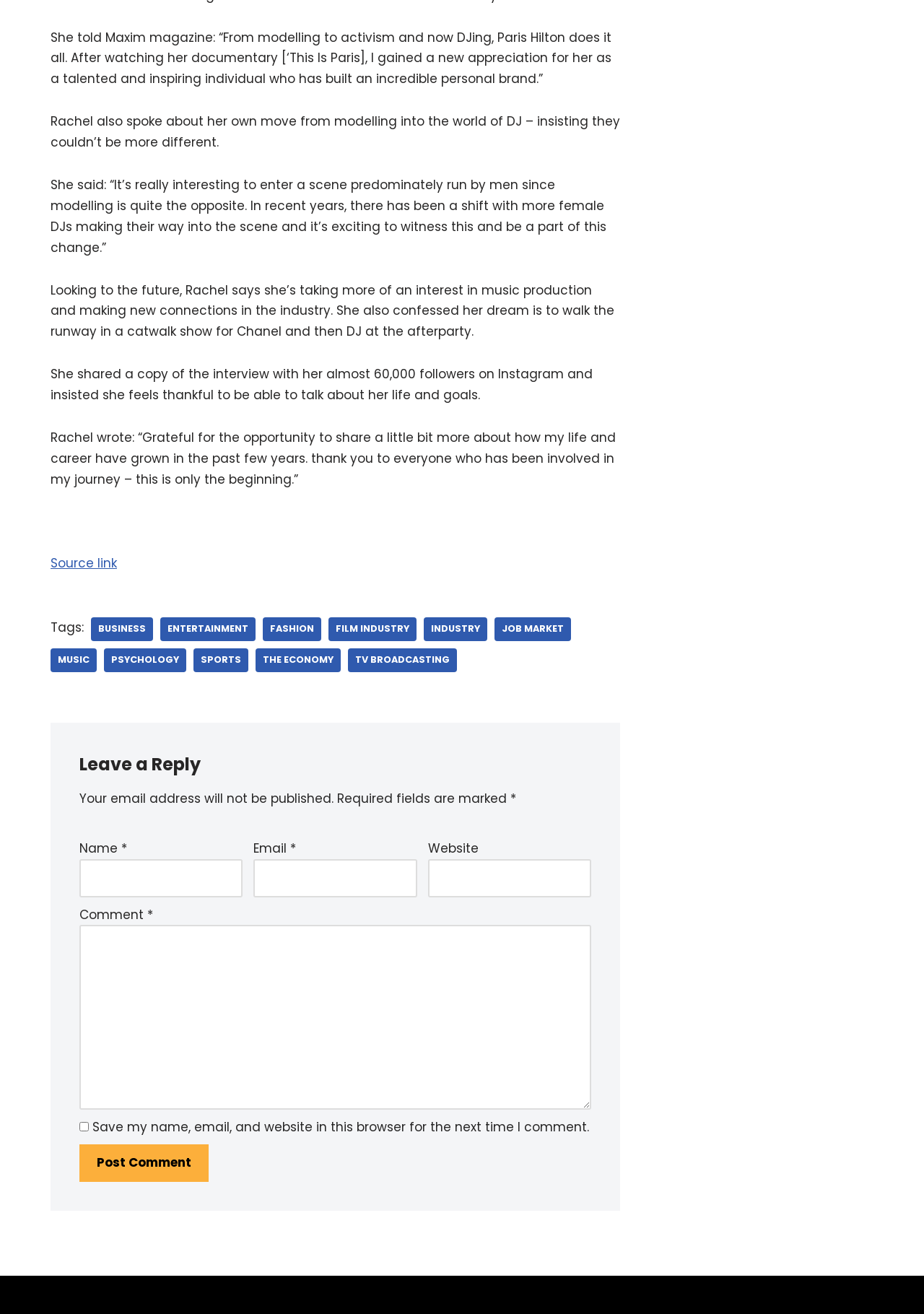Please reply to the following question using a single word or phrase: 
Who is the subject of the article?

Rachel